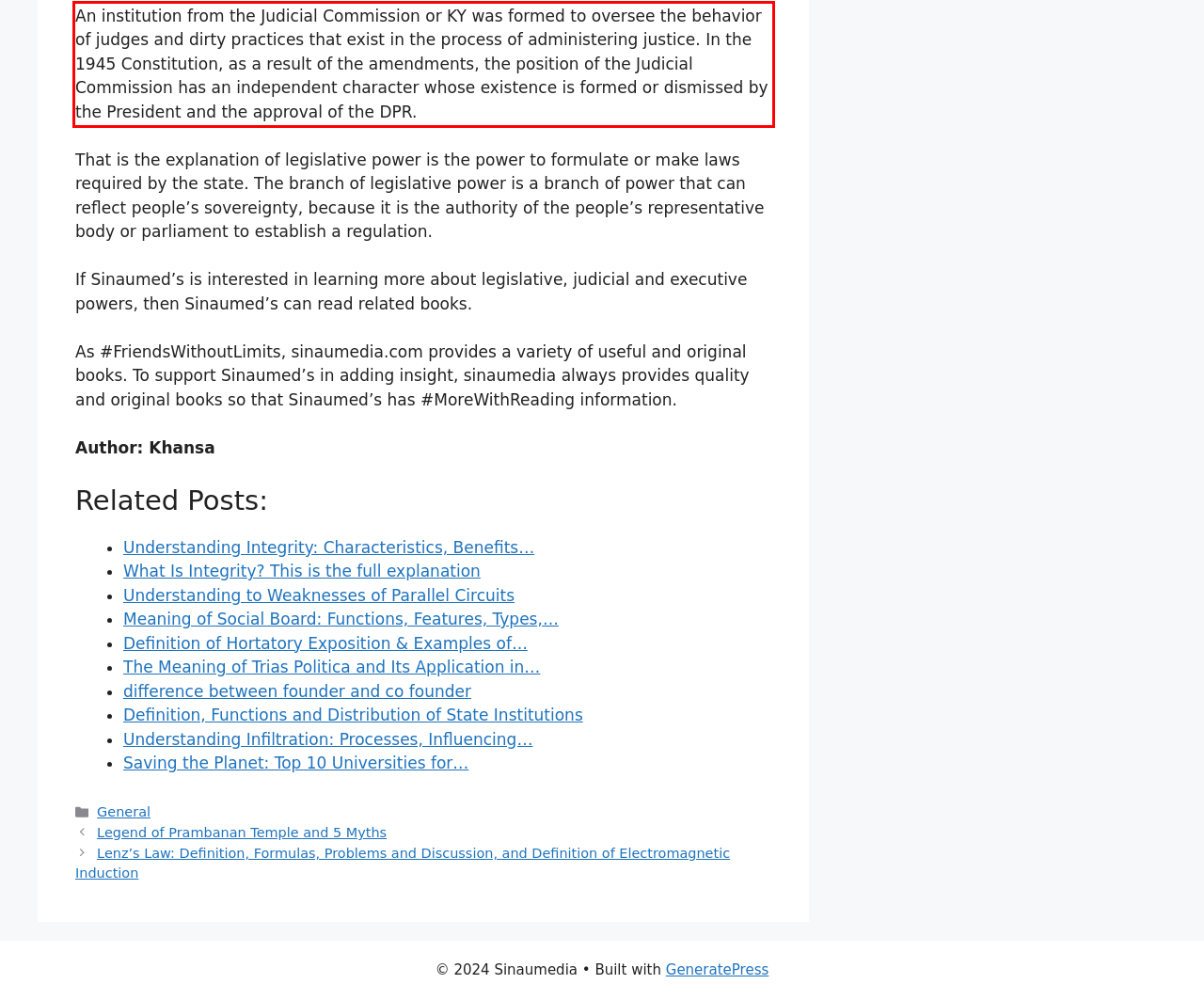Locate the red bounding box in the provided webpage screenshot and use OCR to determine the text content inside it.

An institution from the Judicial Commission or KY was formed to oversee the behavior of judges and dirty practices that exist in the process of administering justice. In the 1945 Constitution, as a result of the amendments, the position of the Judicial Commission has an independent character whose existence is formed or dismissed by the President and the approval of the DPR.